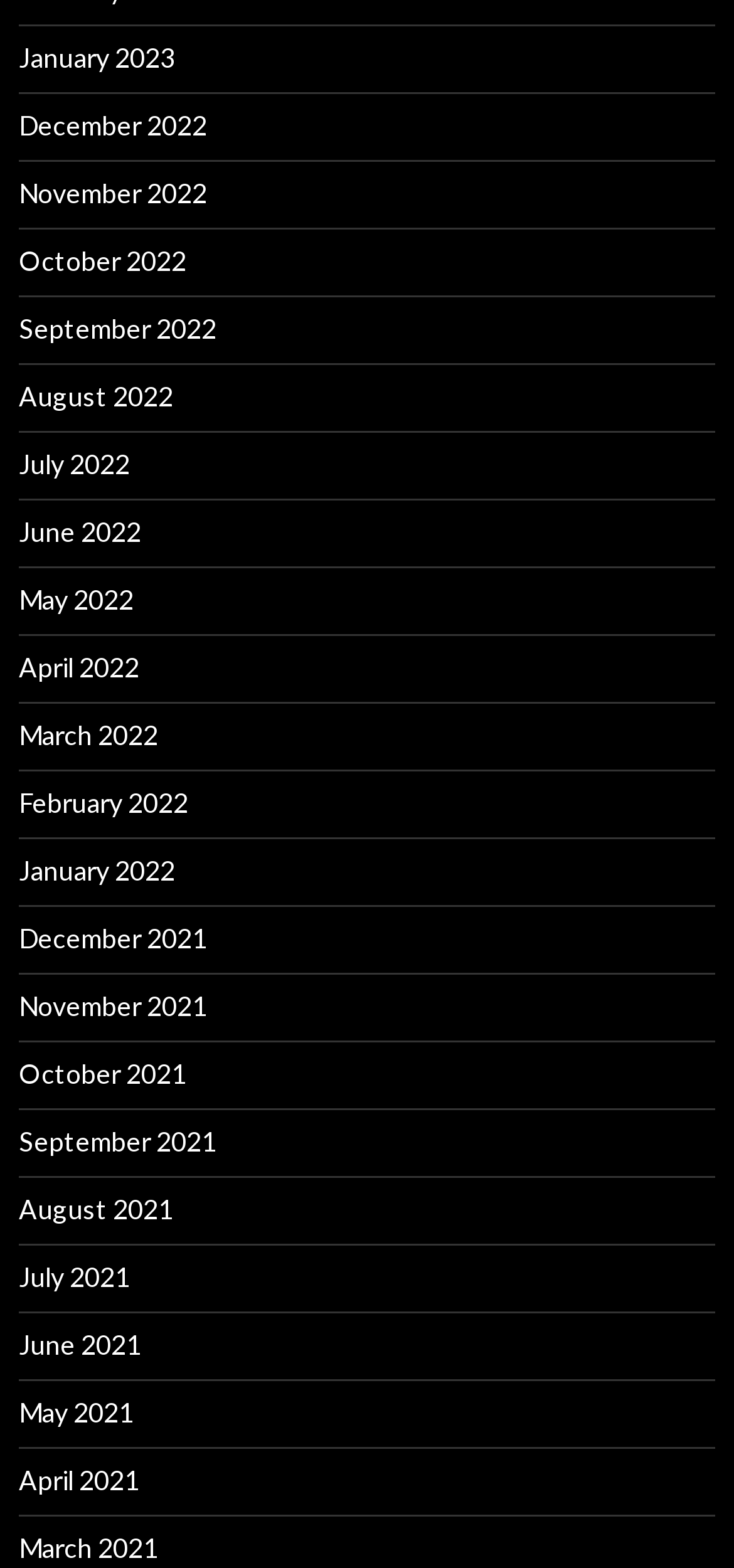Identify the bounding box coordinates of the region that needs to be clicked to carry out this instruction: "Browse the 'TECH NEWS' section". Provide these coordinates as four float numbers ranging from 0 to 1, i.e., [left, top, right, bottom].

None